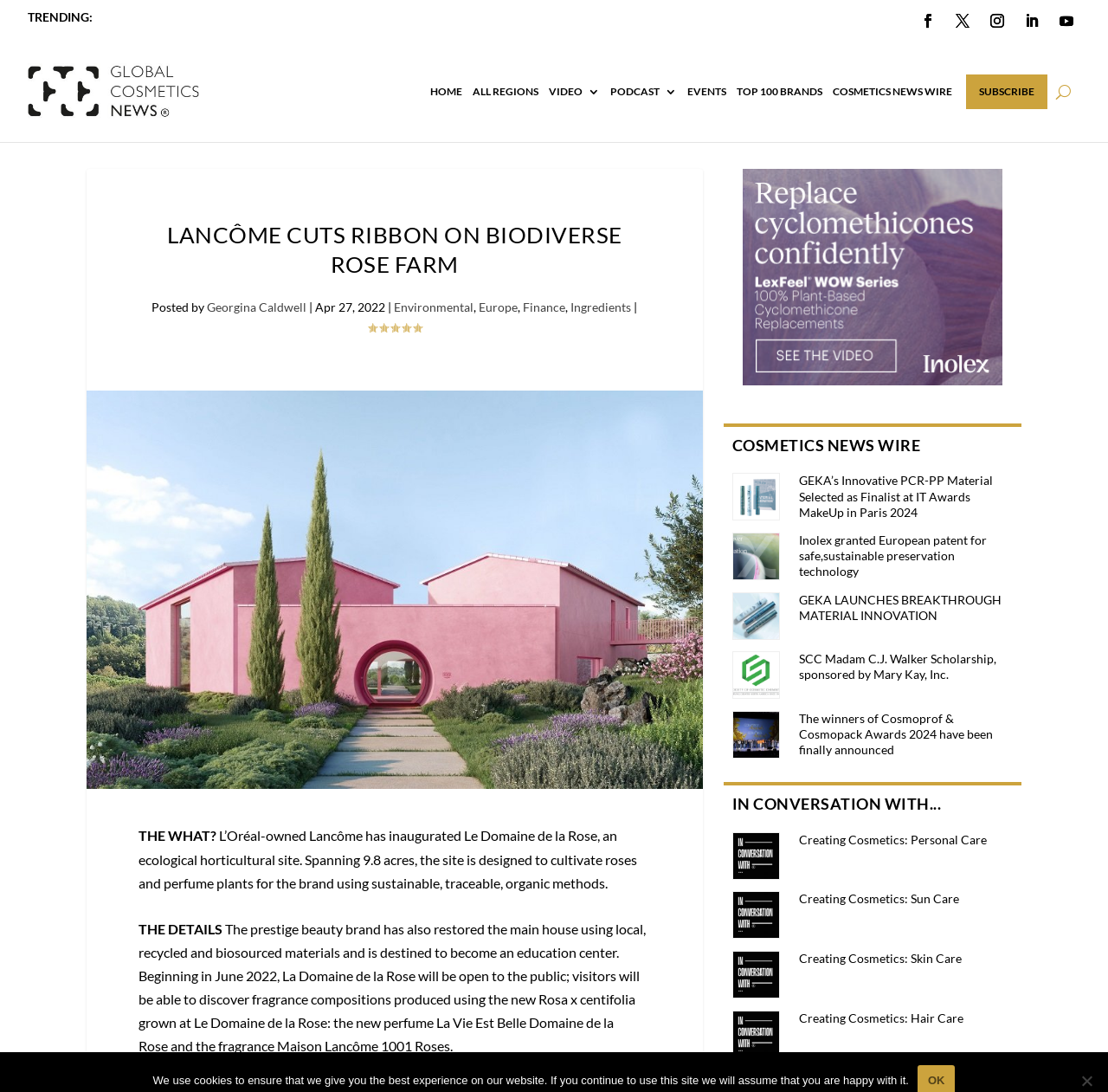Find the bounding box coordinates of the clickable element required to execute the following instruction: "Read the article about Lancôme's biodiverse rose farm". Provide the coordinates as four float numbers between 0 and 1, i.e., [left, top, right, bottom].

[0.125, 0.758, 0.575, 0.816]